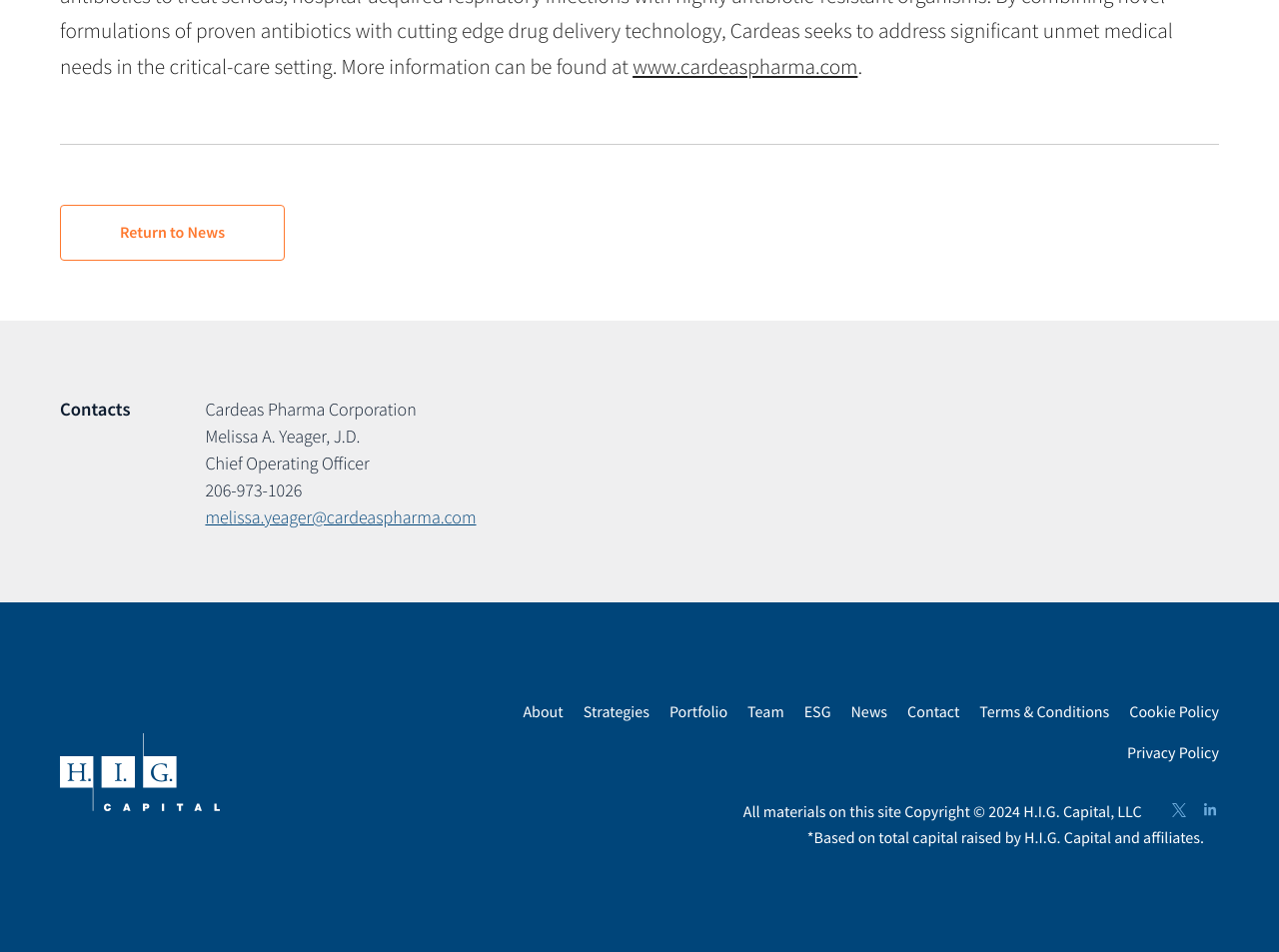Predict the bounding box coordinates for the UI element described as: "Strategies". The coordinates should be four float numbers between 0 and 1, presented as [left, top, right, bottom].

[0.456, 0.738, 0.508, 0.765]